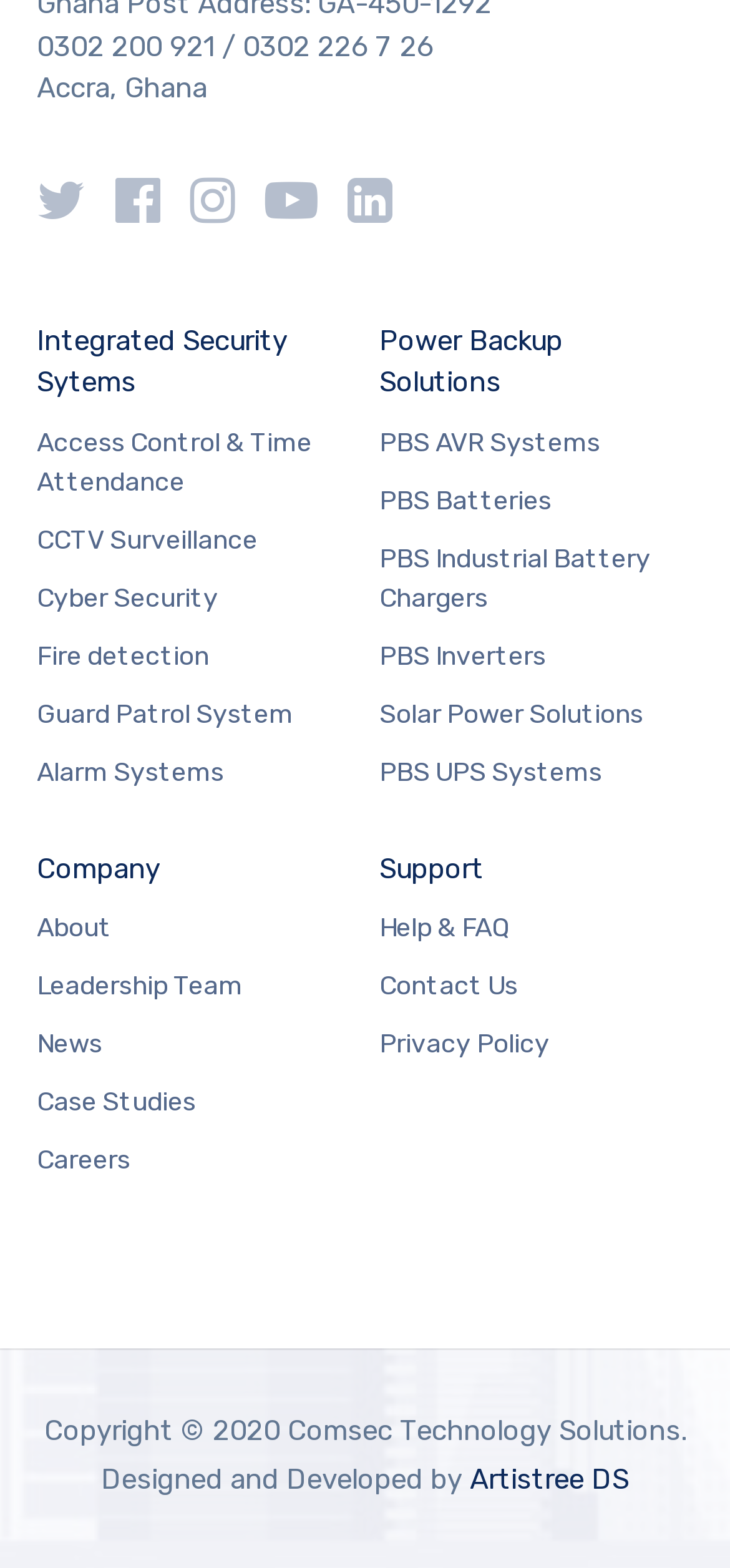Can you determine the bounding box coordinates of the area that needs to be clicked to fulfill the following instruction: "View CCTV Surveillance"?

[0.05, 0.332, 0.353, 0.357]